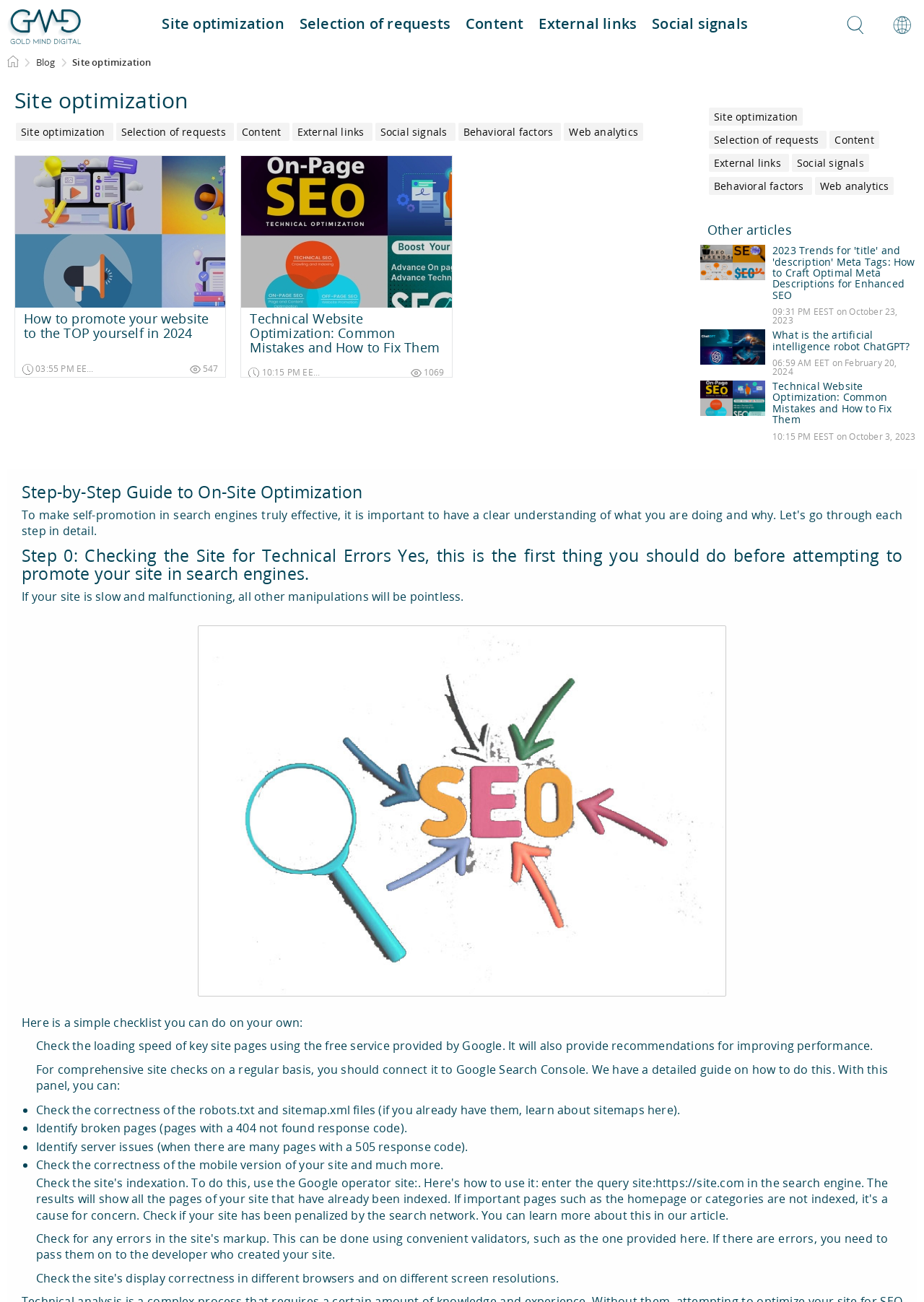Locate the bounding box coordinates of the element that needs to be clicked to carry out the instruction: "Subscribe to the newsletter". The coordinates should be given as four float numbers ranging from 0 to 1, i.e., [left, top, right, bottom].

None